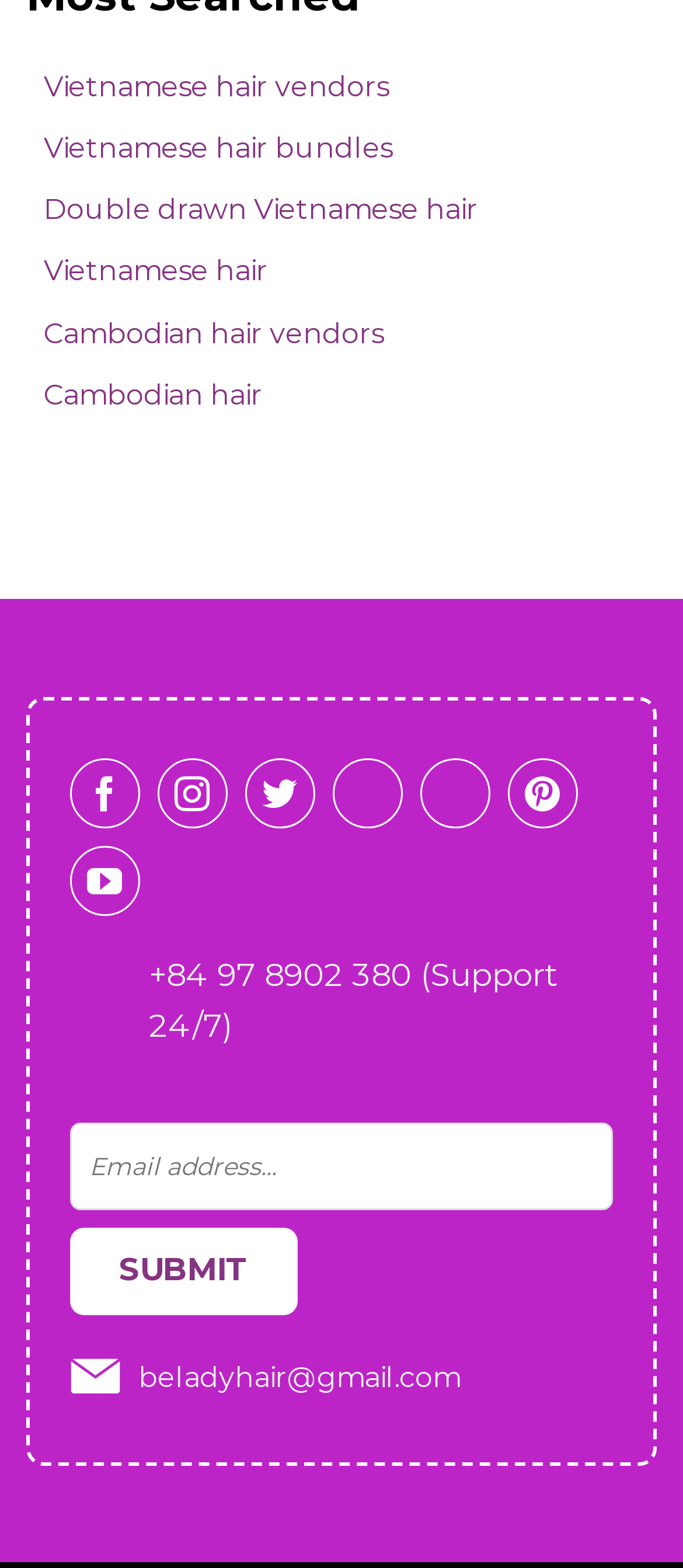Please find the bounding box coordinates of the element's region to be clicked to carry out this instruction: "Send an email to beladyhair@gmail.com".

[0.103, 0.861, 0.674, 0.896]